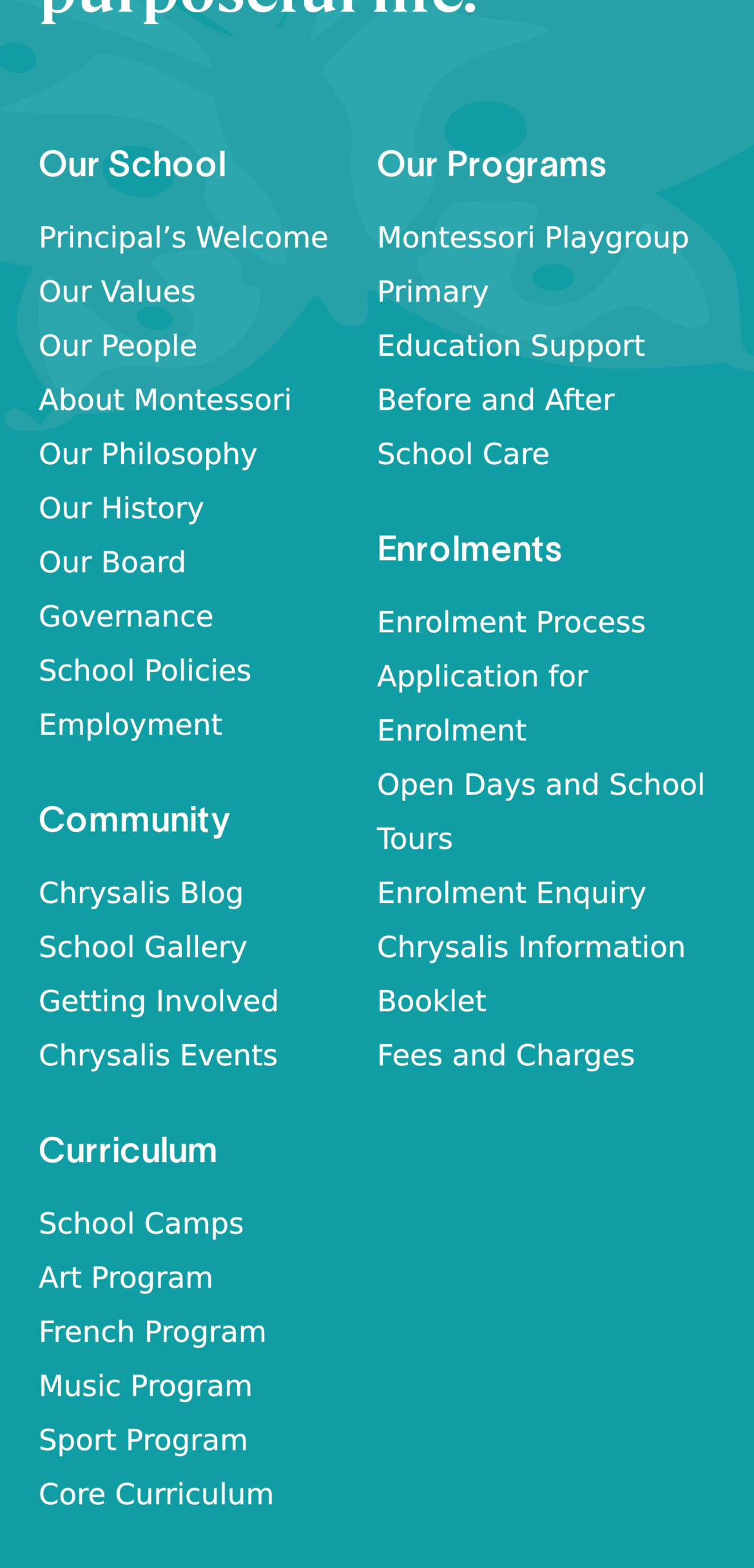Please specify the bounding box coordinates of the clickable section necessary to execute the following command: "View Our School information".

[0.051, 0.091, 0.3, 0.118]